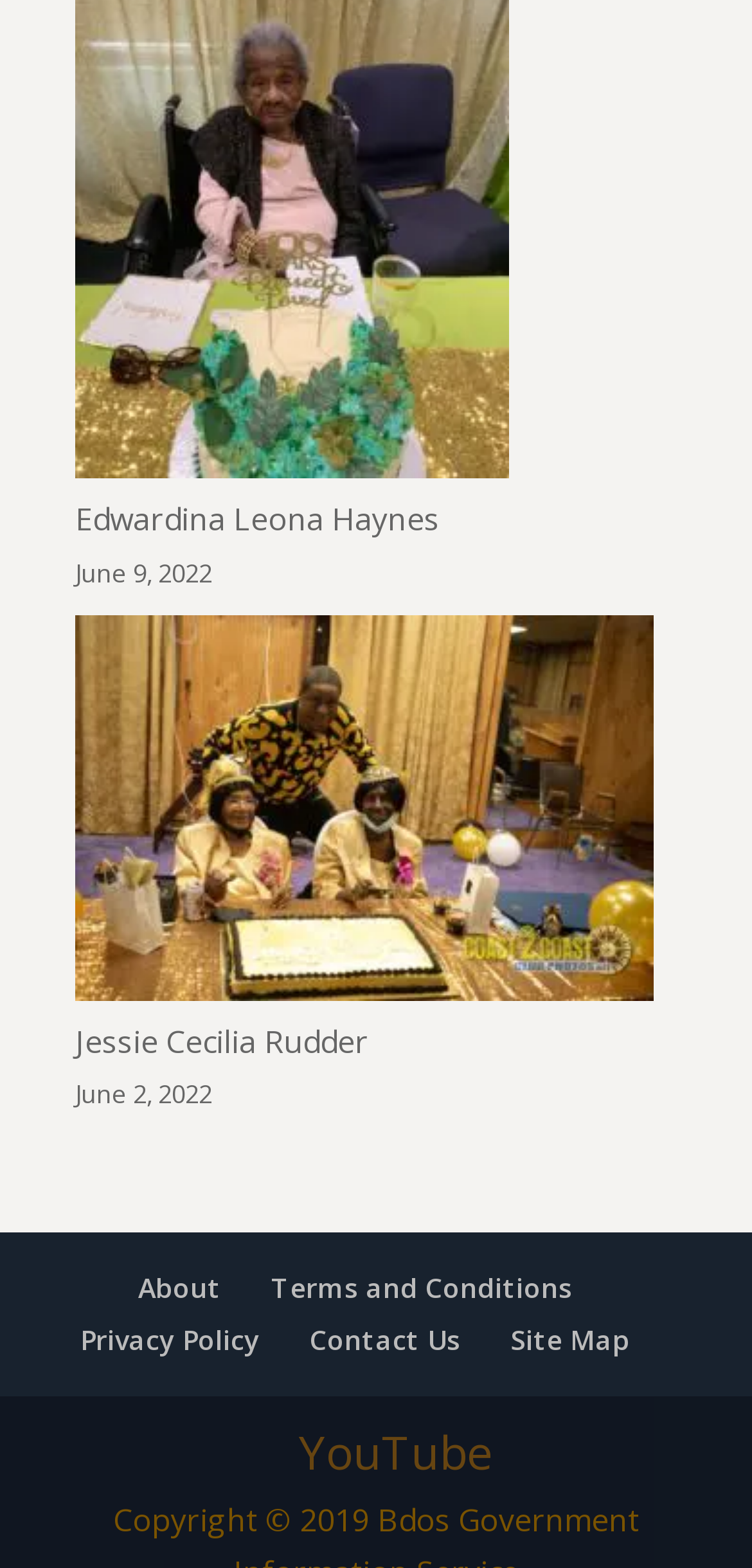Please find the bounding box coordinates of the element's region to be clicked to carry out this instruction: "Open YouTube channel".

[0.397, 0.909, 0.654, 0.942]